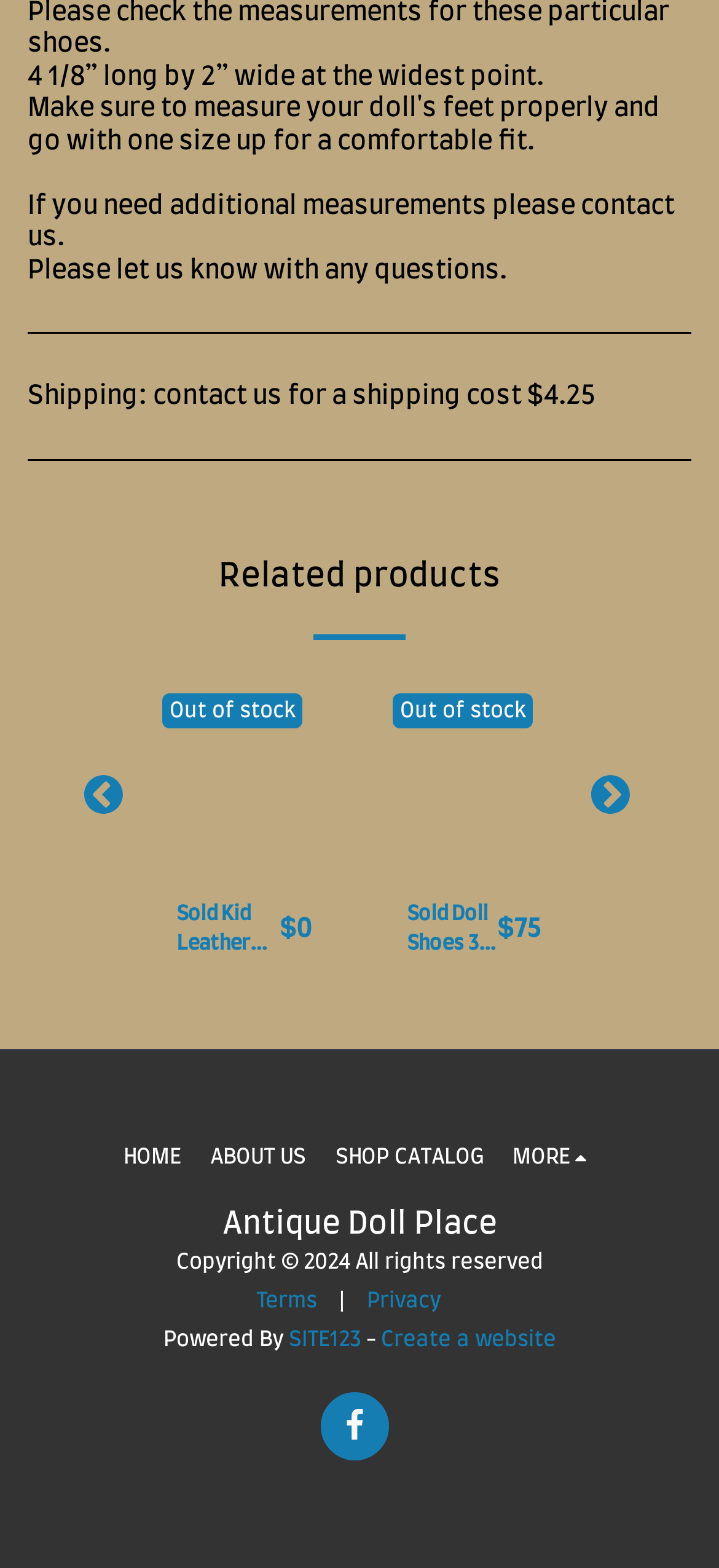Please provide a one-word or short phrase answer to the question:
What is the name of the website?

Antique Doll Place